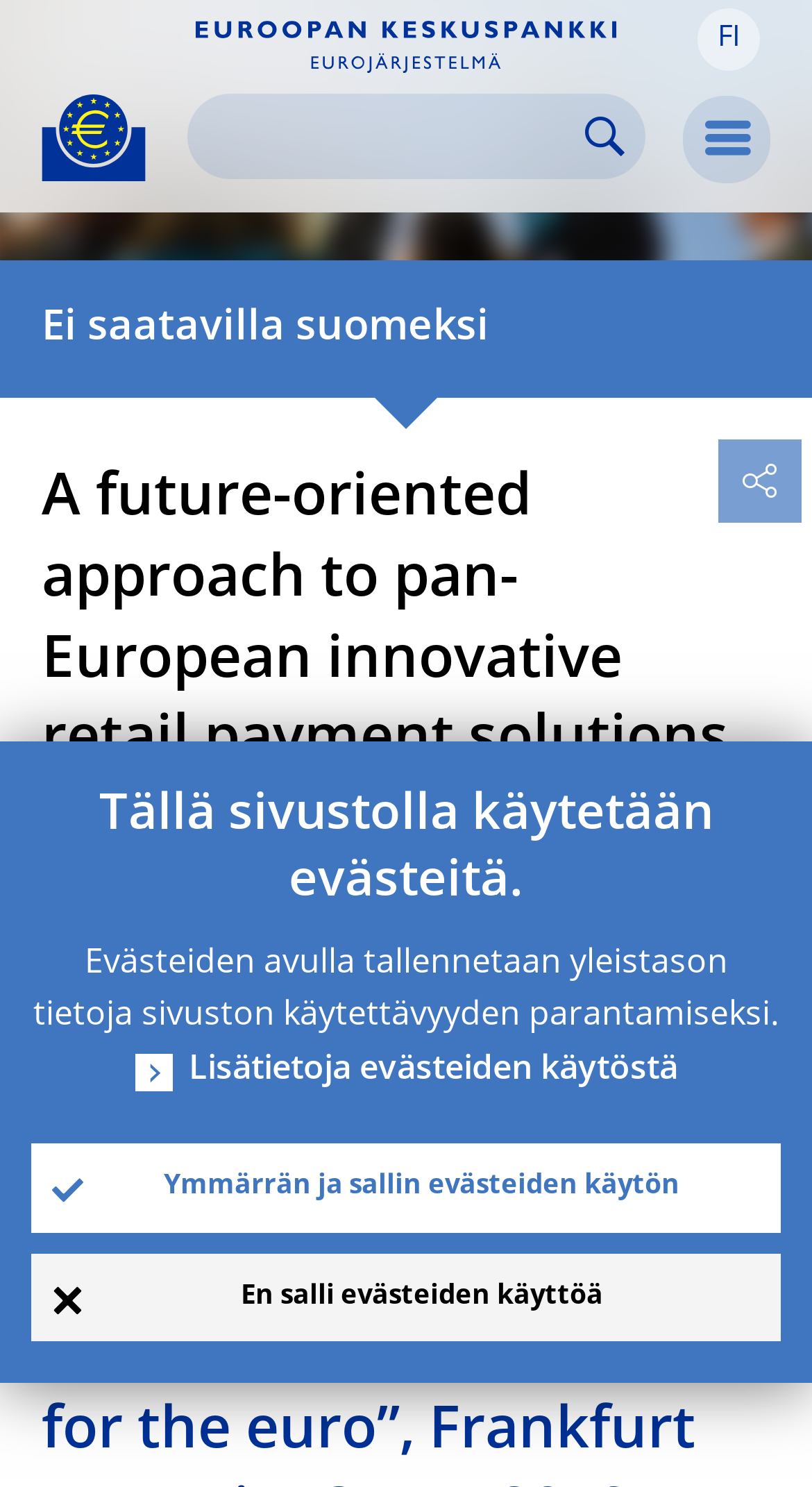Predict the bounding box of the UI element based on the description: "En salli evästeiden käyttöä". The coordinates should be four float numbers between 0 and 1, formatted as [left, top, right, bottom].

[0.038, 0.843, 0.962, 0.902]